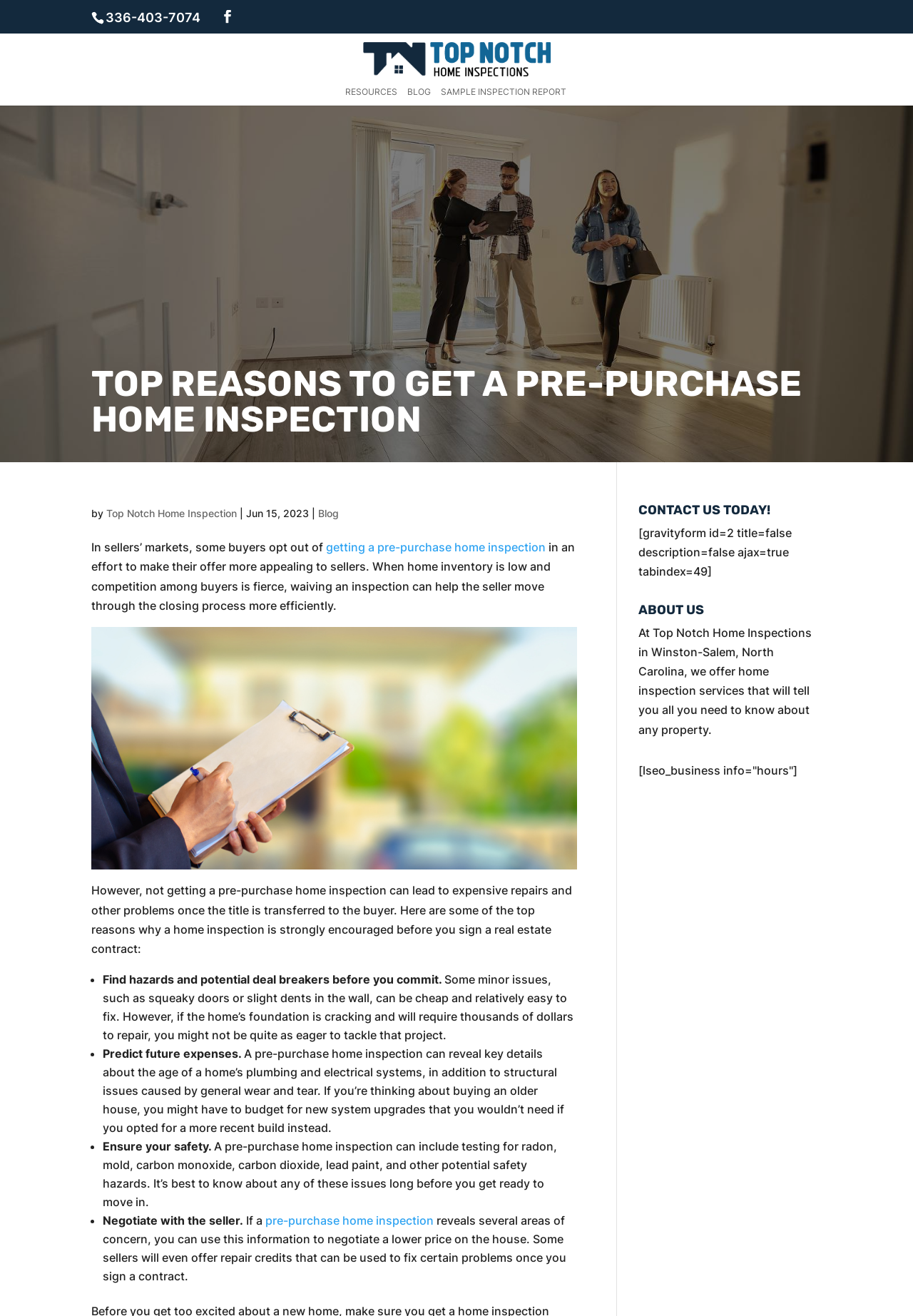Please find the bounding box coordinates of the element that you should click to achieve the following instruction: "Visit the blog". The coordinates should be presented as four float numbers between 0 and 1: [left, top, right, bottom].

[0.348, 0.385, 0.371, 0.395]